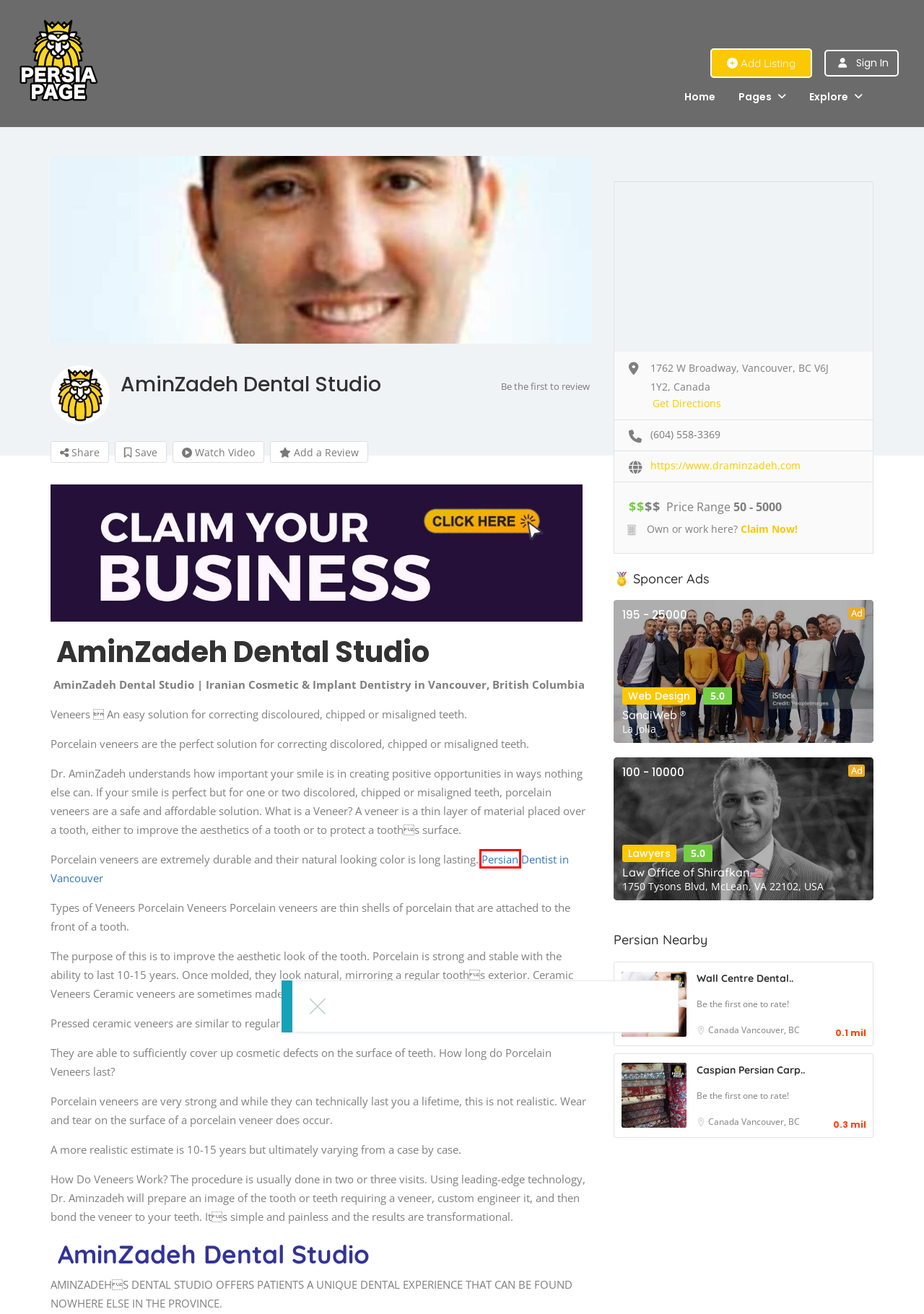Given a screenshot of a webpage with a red bounding box highlighting a UI element, choose the description that best corresponds to the new webpage after clicking the element within the red bounding box. Here are your options:
A. How to Add Your Business to PersiaPage Business Directory
B. SandiWeb | Digital Marketing | (SEO) Specialist San Diego
C. Pricing Plans | www.persiapage.com Iranian American Directory
D. Law Office of Shirafkan Best Iranian Lawyers in Tysons Corner, VA
E. Persian Dentist Near Me | Iranian Dentists | Farsi Speaking ★
F. Canada | Iranian Canadians or Persian Canadians Directory
G. Caspian Persian Carpets Ltd | Iranian Carpet store in Vancouver
H. Iranian Lawyer Near Me | Persian Farsi Speaking Attorney 2023 ★

E